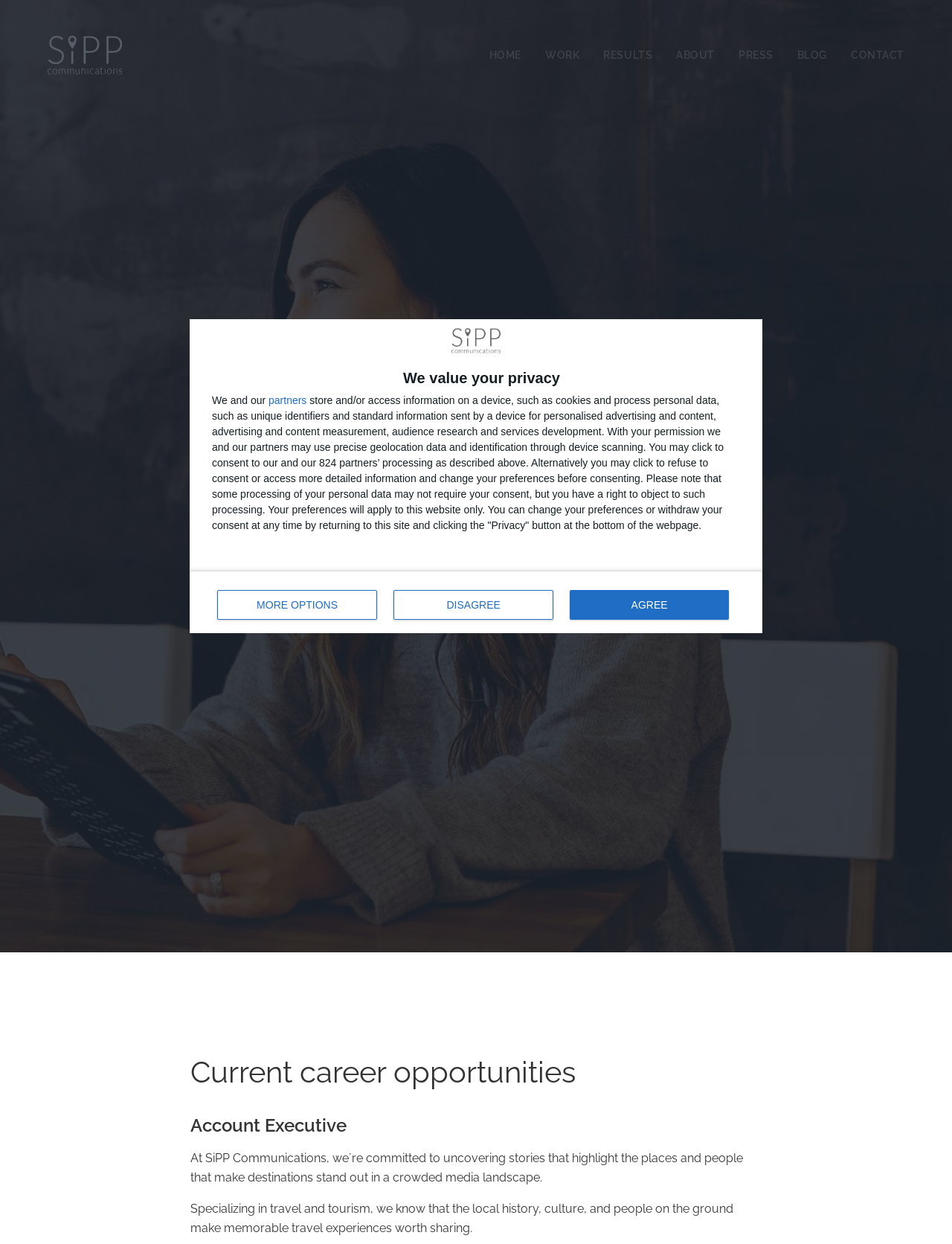Determine the bounding box coordinates of the target area to click to execute the following instruction: "Click the 'AGREE' button."

[0.599, 0.474, 0.766, 0.498]